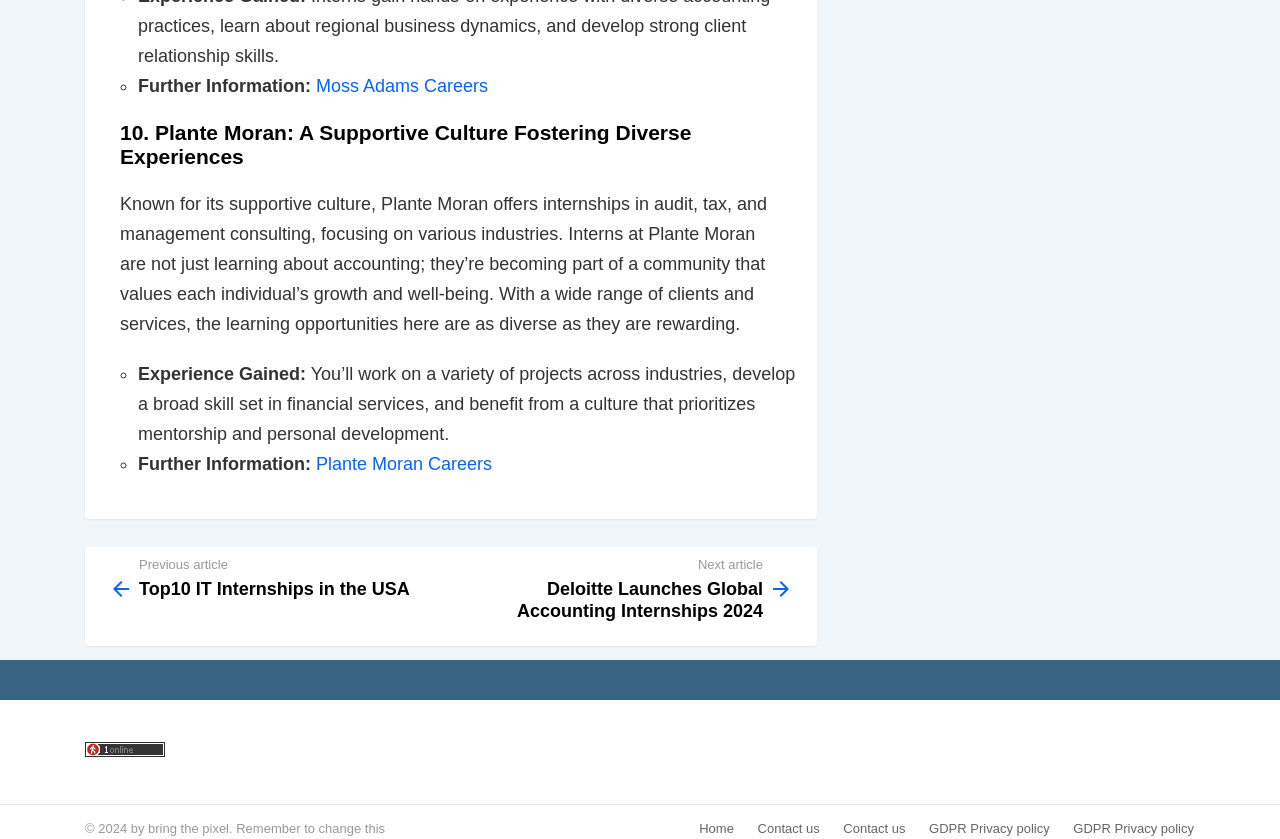What is the focus of Plante Moran's internships?
Could you answer the question in a detailed manner, providing as much information as possible?

The article states that Plante Moran's internships focus on various industries, providing interns with a diverse range of learning opportunities.